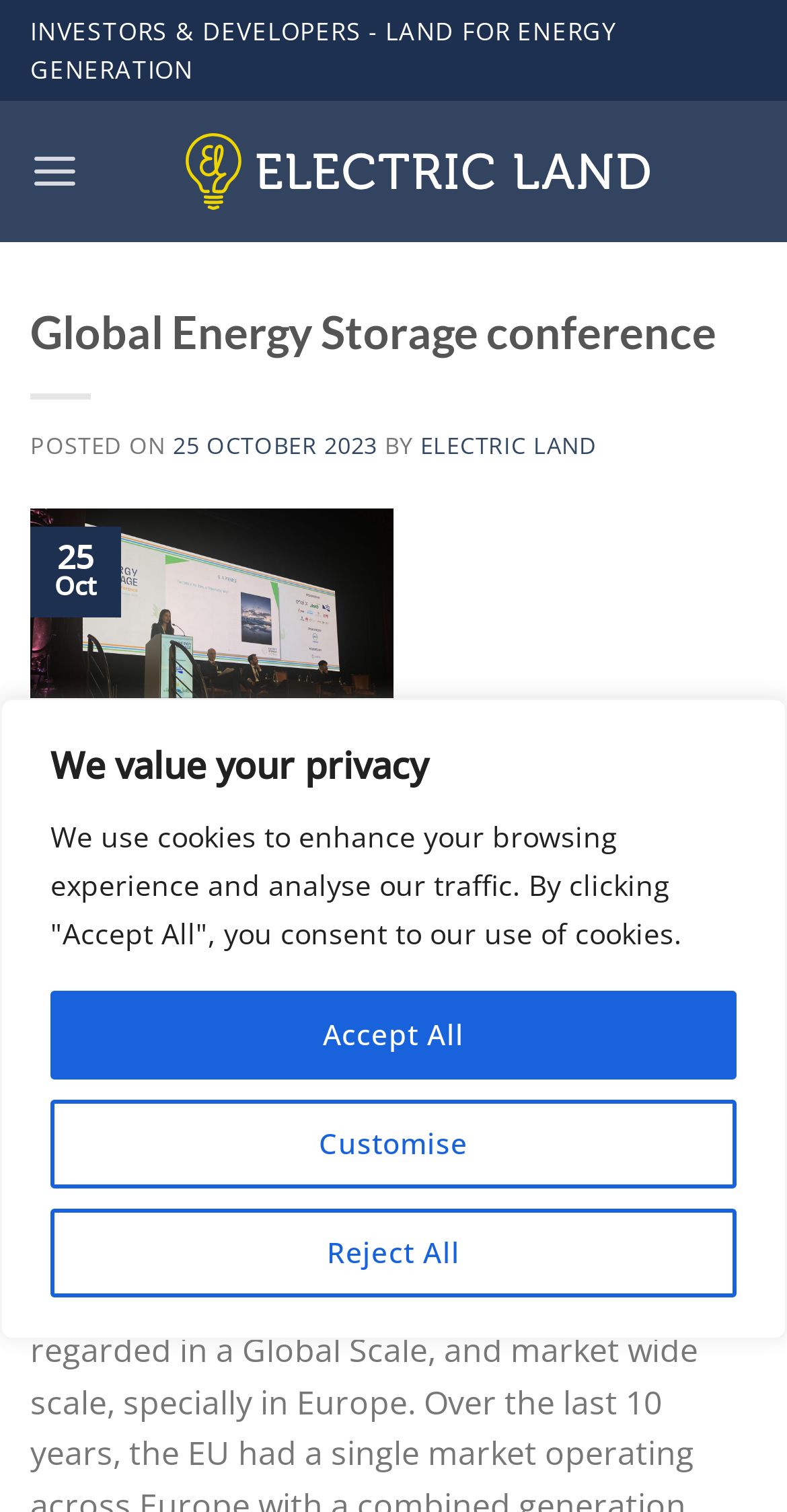What is the purpose of the conference?
Respond to the question with a well-detailed and thorough answer.

The purpose of the conference can be determined by reading the text 'The Global Energy Storage conference ... to help companies and policy makers in finding a path forward.' which is located in the main content area of the webpage, indicating that the conference aimed to help companies and policy makers in finding a path forward.